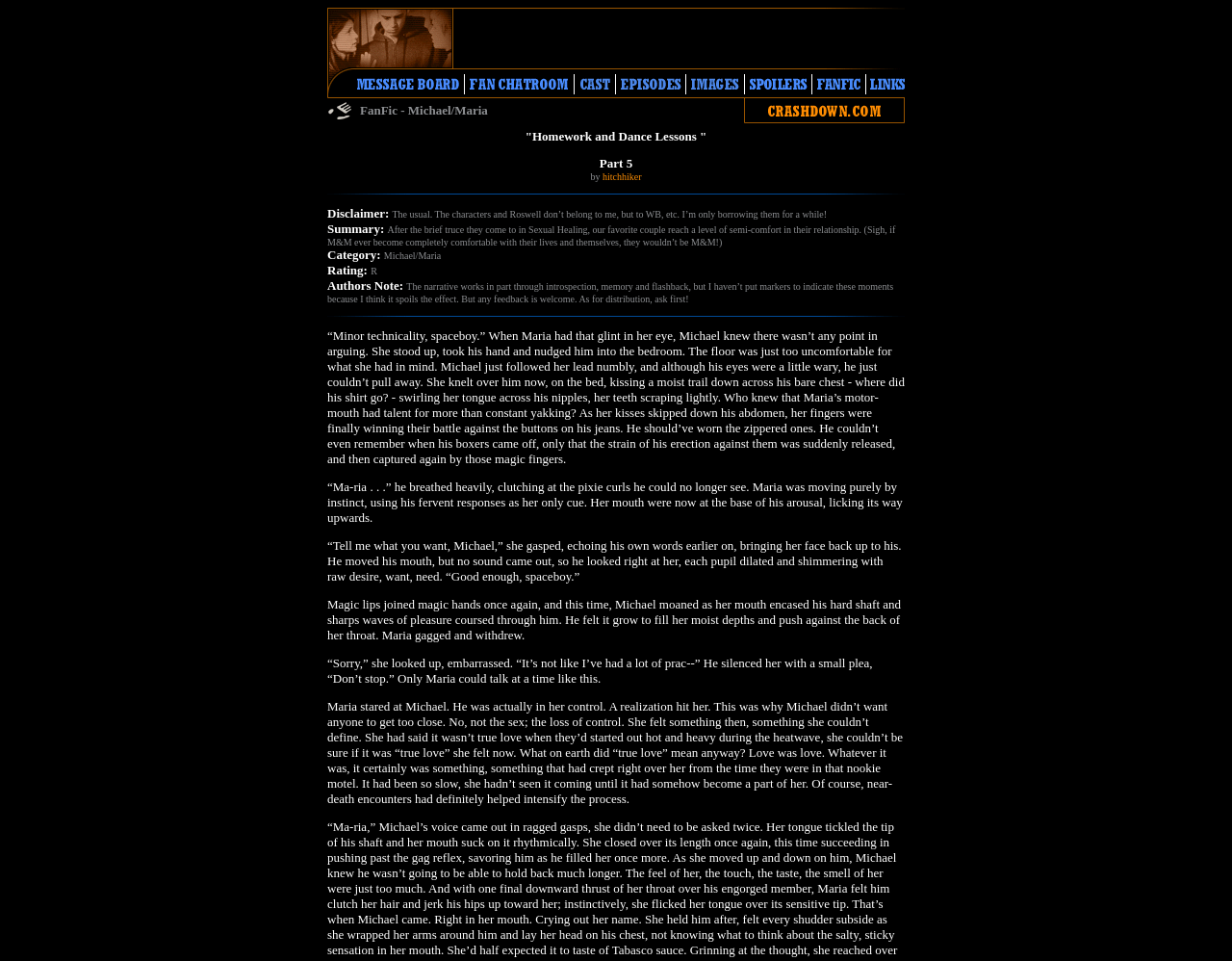Answer this question using a single word or a brief phrase:
What is the rating of this fan fiction?

R